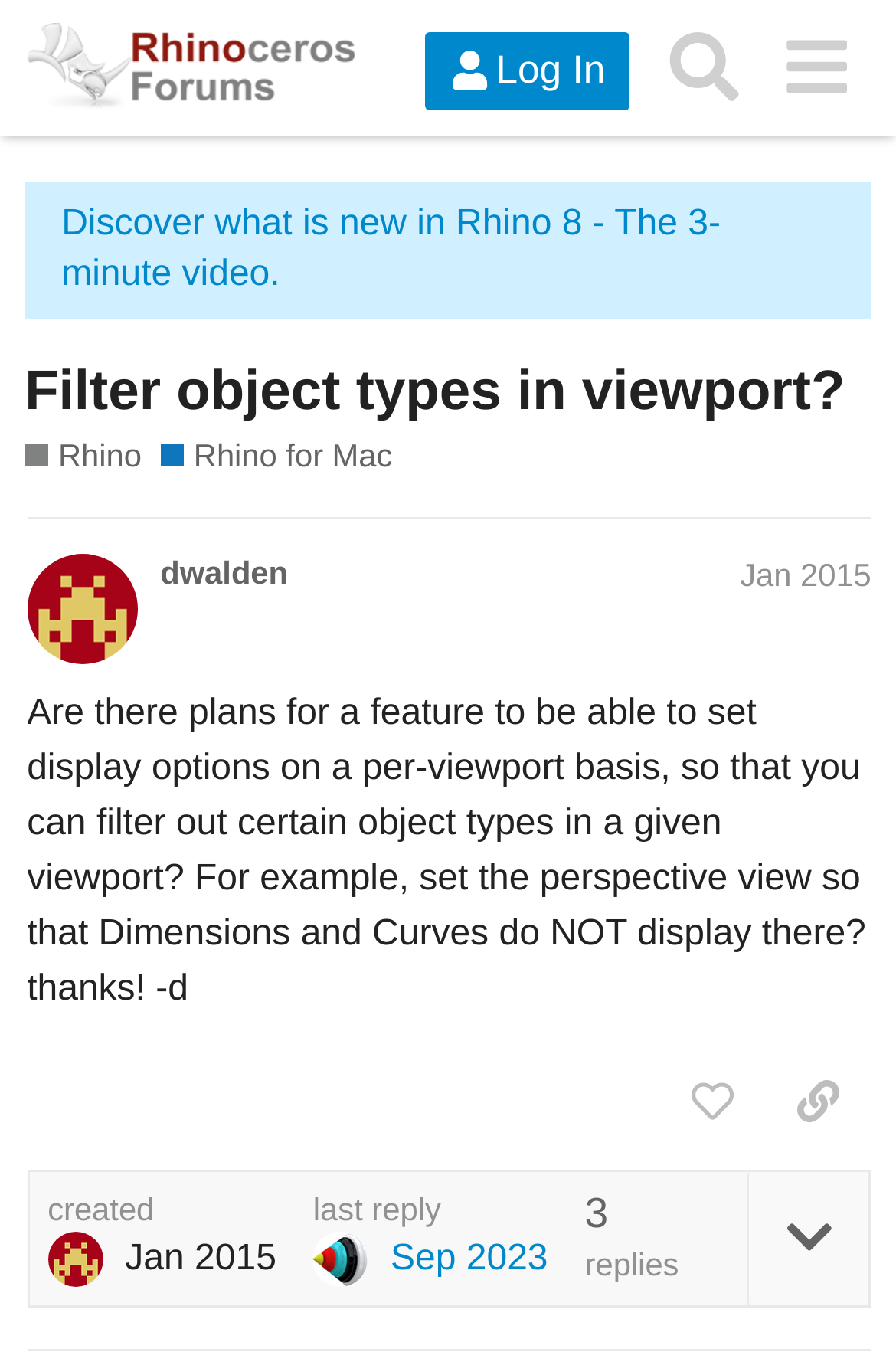Please mark the clickable region by giving the bounding box coordinates needed to complete this instruction: "Search for topics".

[0.724, 0.009, 0.848, 0.091]